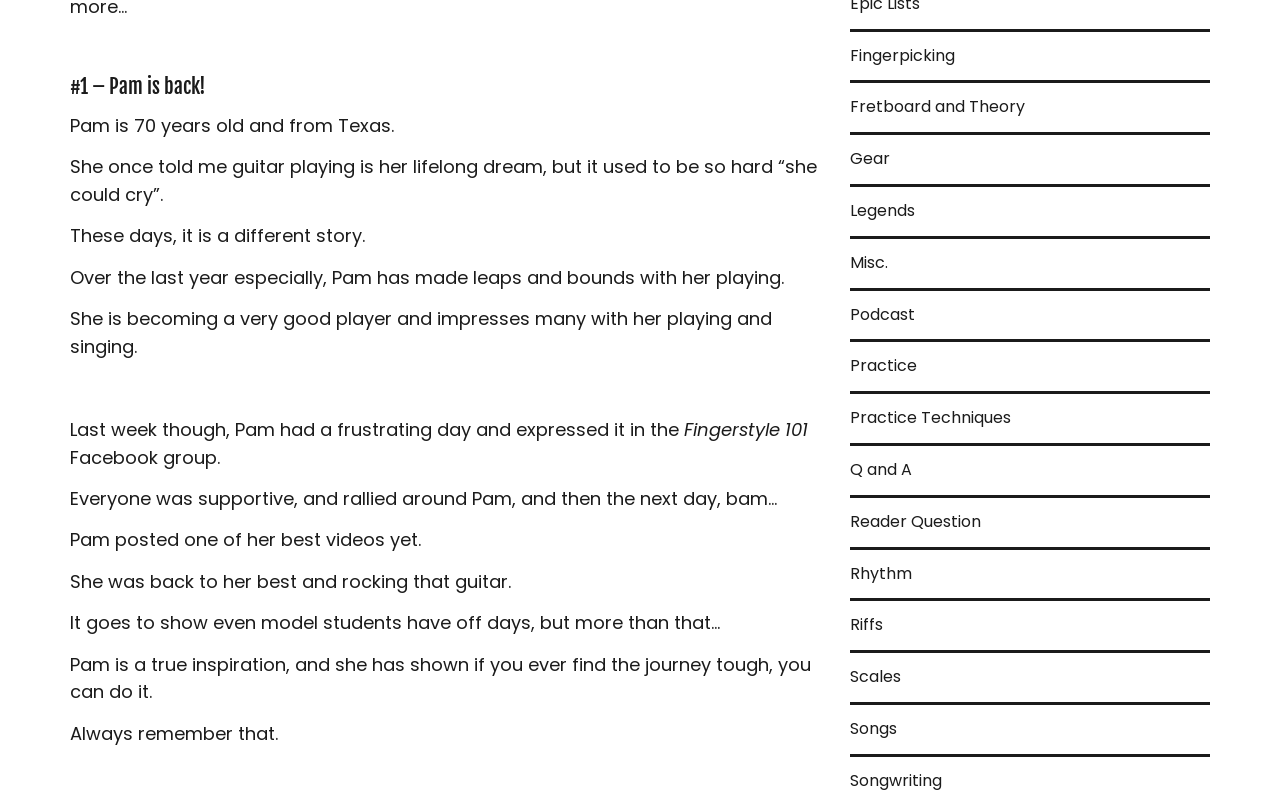Please indicate the bounding box coordinates of the element's region to be clicked to achieve the instruction: "Click on Riffs". Provide the coordinates as four float numbers between 0 and 1, i.e., [left, top, right, bottom].

[0.664, 0.759, 0.69, 0.821]